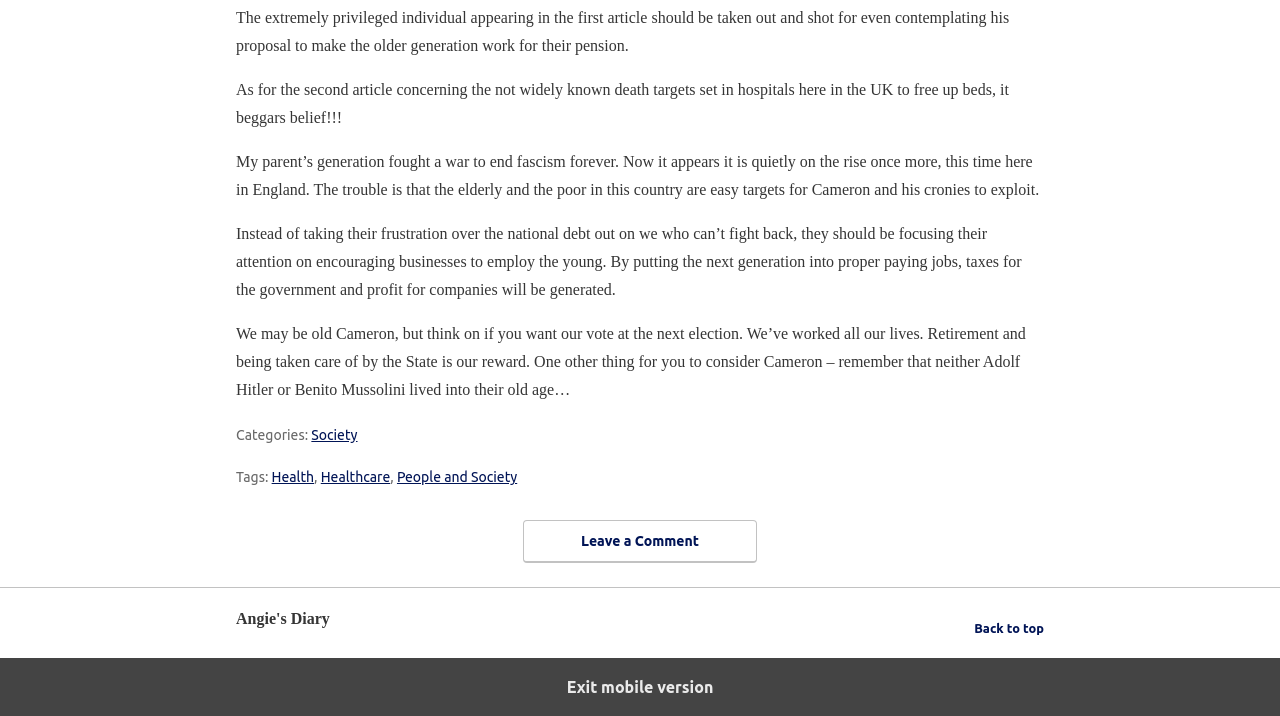Using the description "Leave a Comment", predict the bounding box of the relevant HTML element.

[0.409, 0.726, 0.591, 0.786]